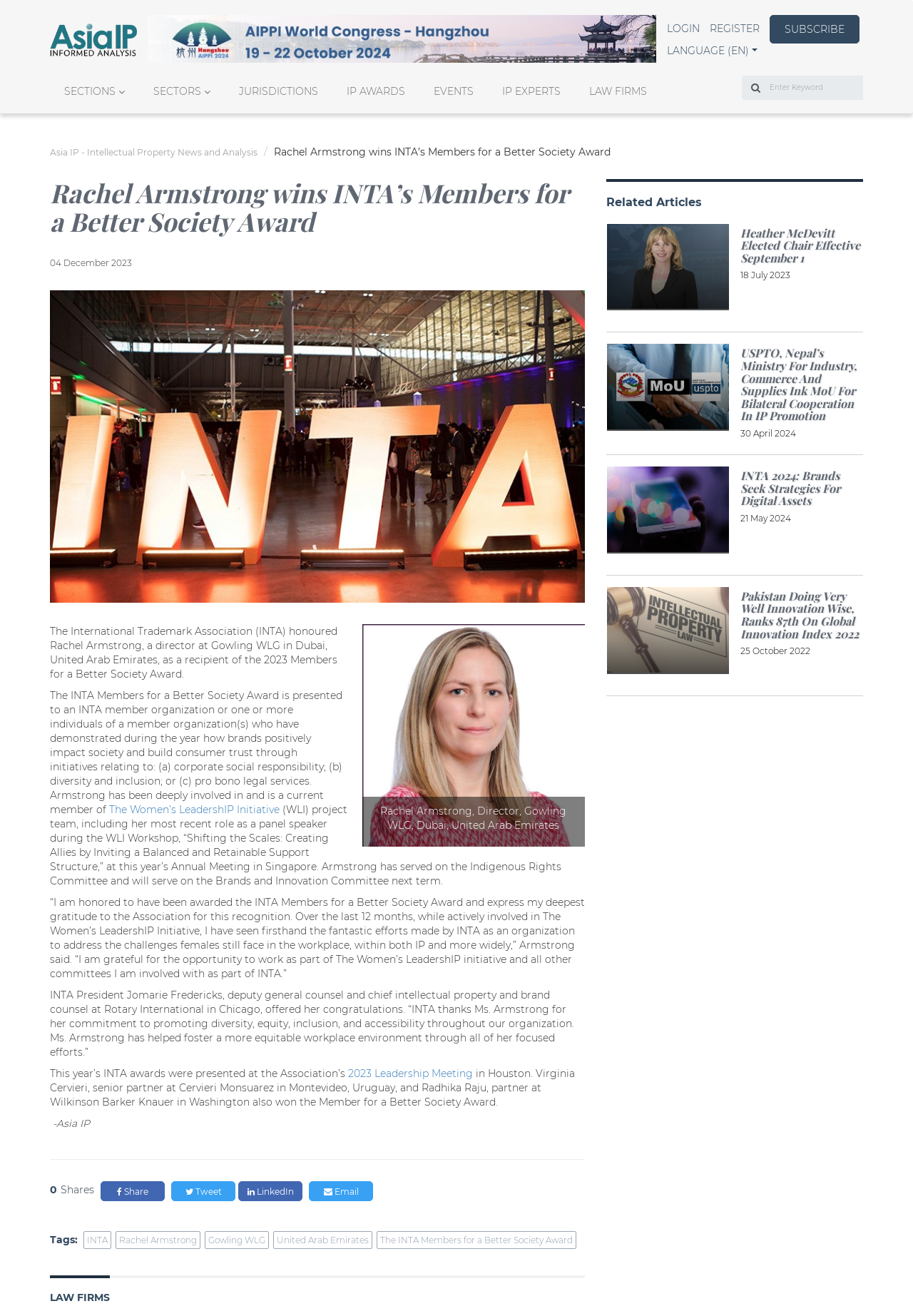Indicate the bounding box coordinates of the element that must be clicked to execute the instruction: "Search for articles". The coordinates should be given as four float numbers between 0 and 1, i.e., [left, top, right, bottom].

[0.812, 0.057, 0.945, 0.076]